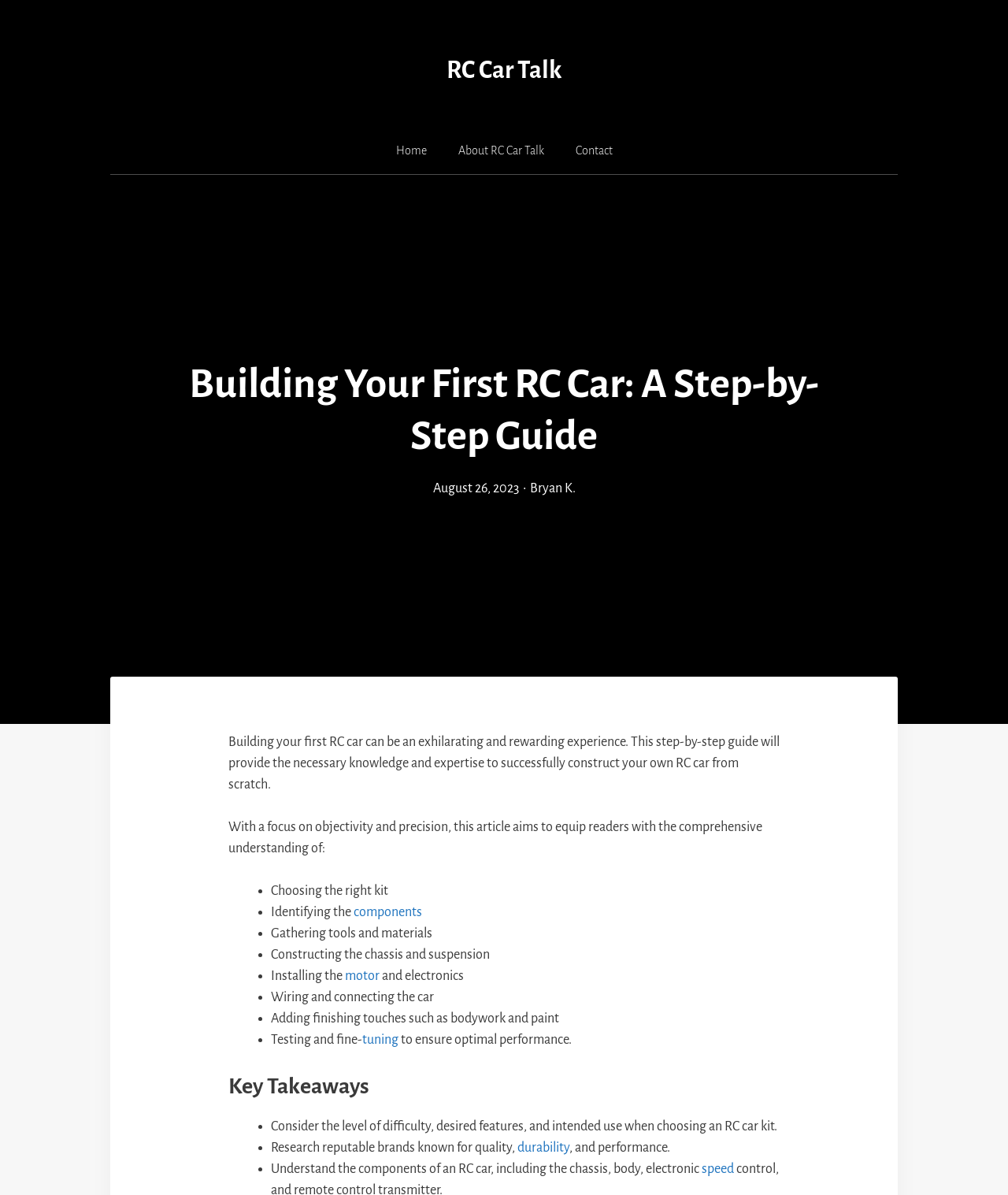What is the focus of this article?
Look at the image and respond to the question as thoroughly as possible.

I inferred the focus of the article by reading the introductory text, which mentions building an RC car from scratch and provides a step-by-step guide.